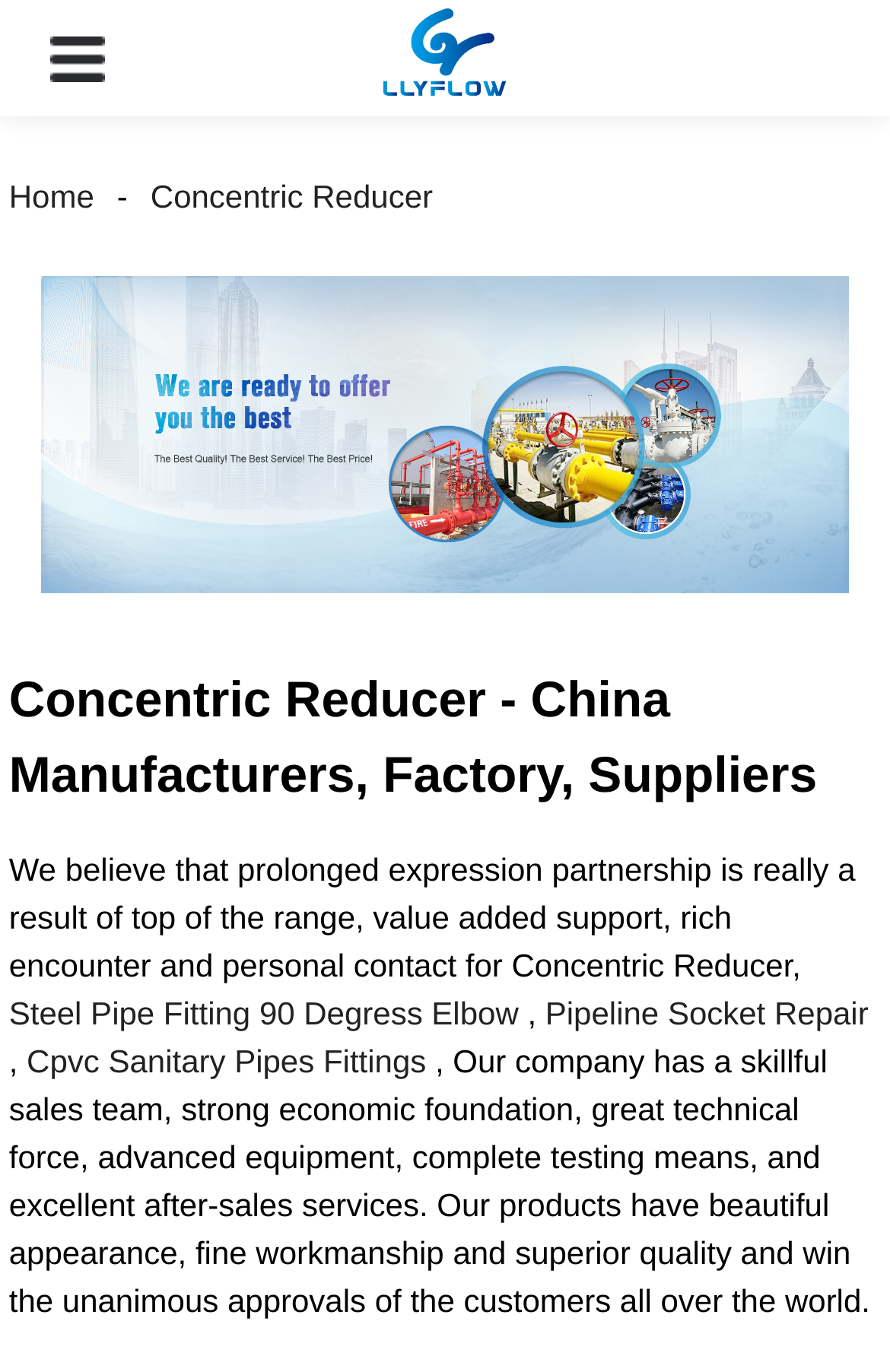Given the description "Pipeline Socket Repair", determine the bounding box of the corresponding UI element.

[0.613, 0.726, 0.976, 0.752]